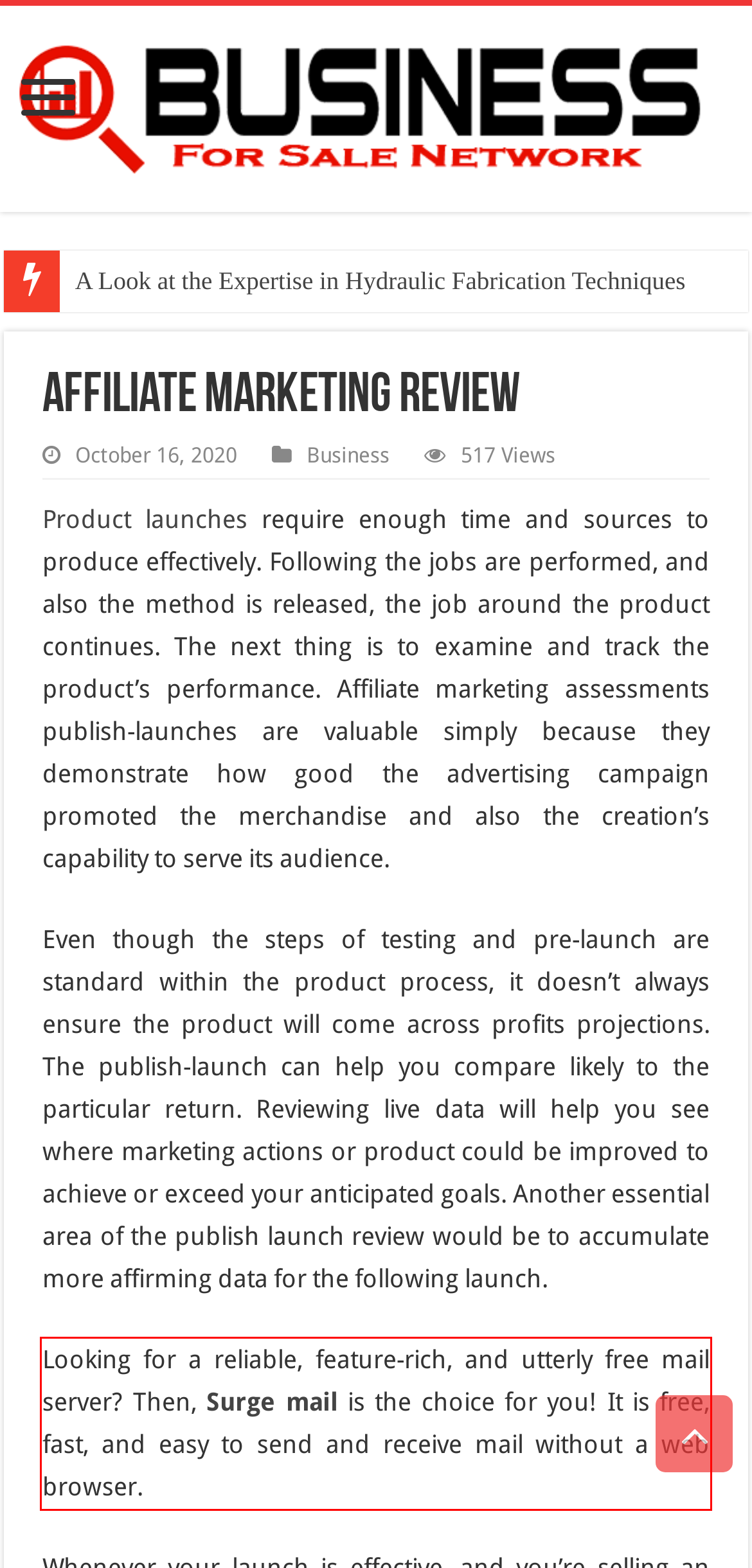Using the provided screenshot of a webpage, recognize and generate the text found within the red rectangle bounding box.

Looking for a reliable, feature-rich, and utterly free mail server? Then, Surge mail is the choice for you! It is free, fast, and easy to send and receive mail without a web browser.